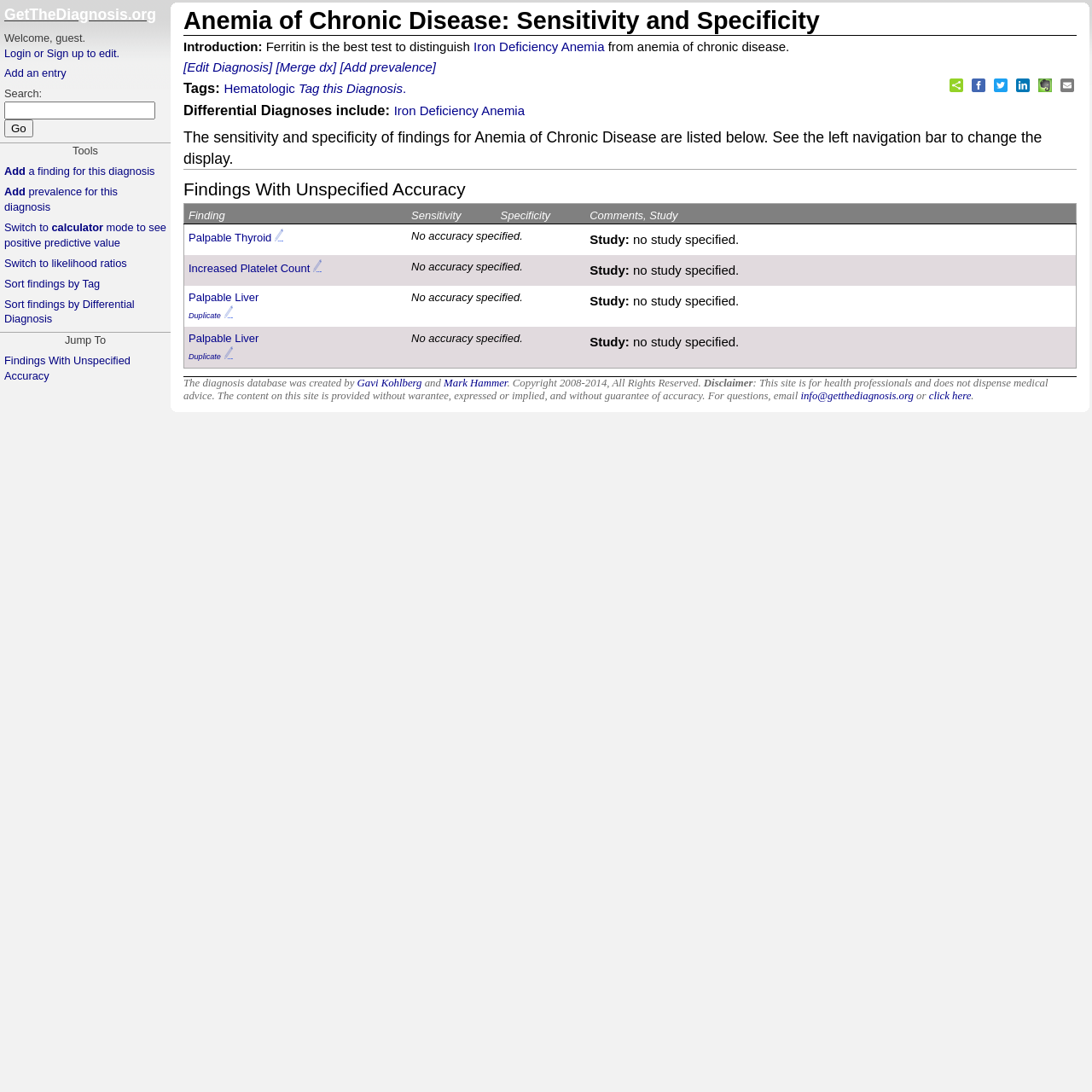Refer to the image and answer the question with as much detail as possible: What is the tag associated with the diagnosis?

The tag associated with the diagnosis of Anemia of Chronic Disease is Hematologic, which is listed under the 'Tags:' section on the webpage.